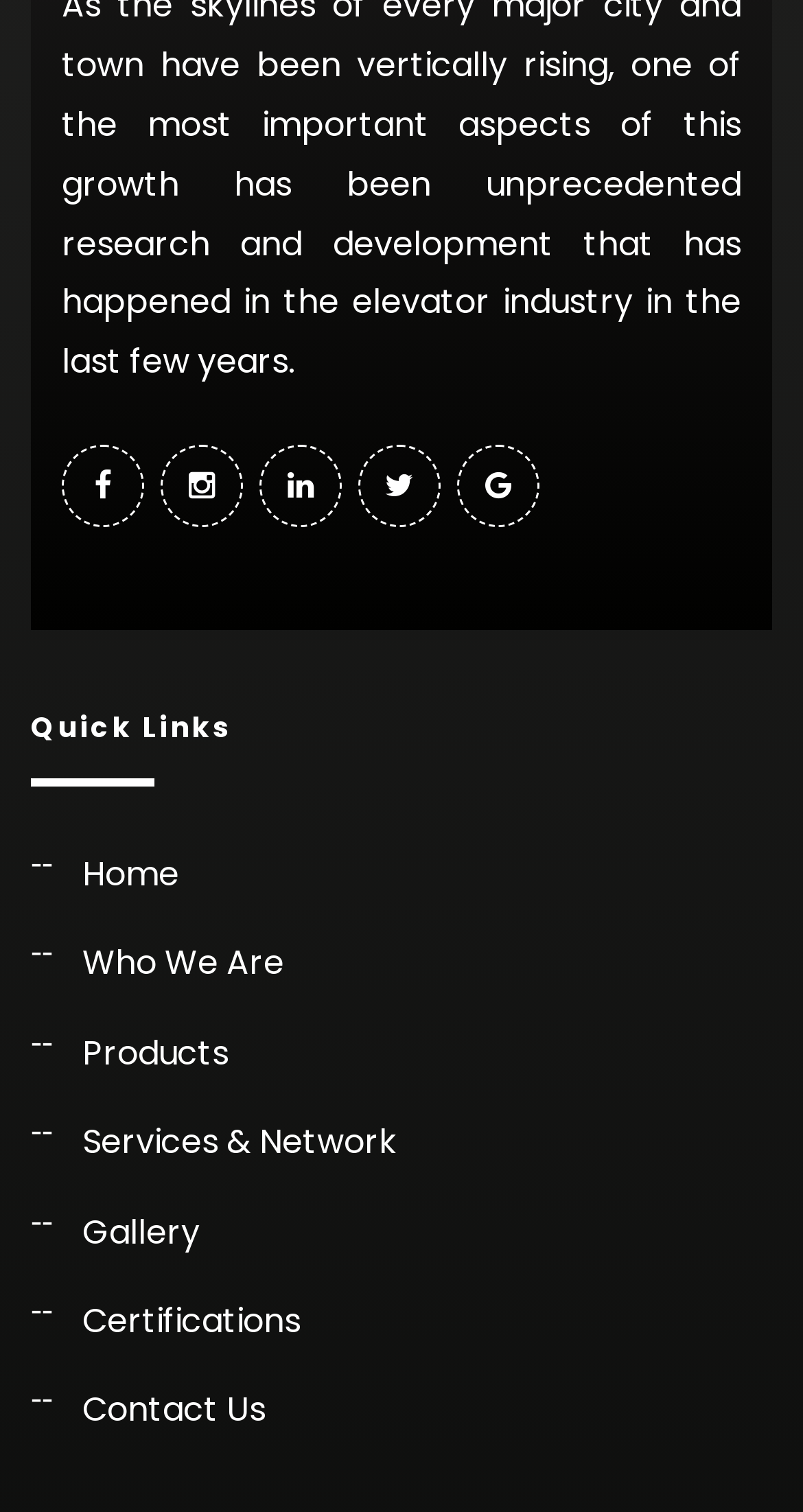How many icons are in the top row?
Use the screenshot to answer the question with a single word or phrase.

5